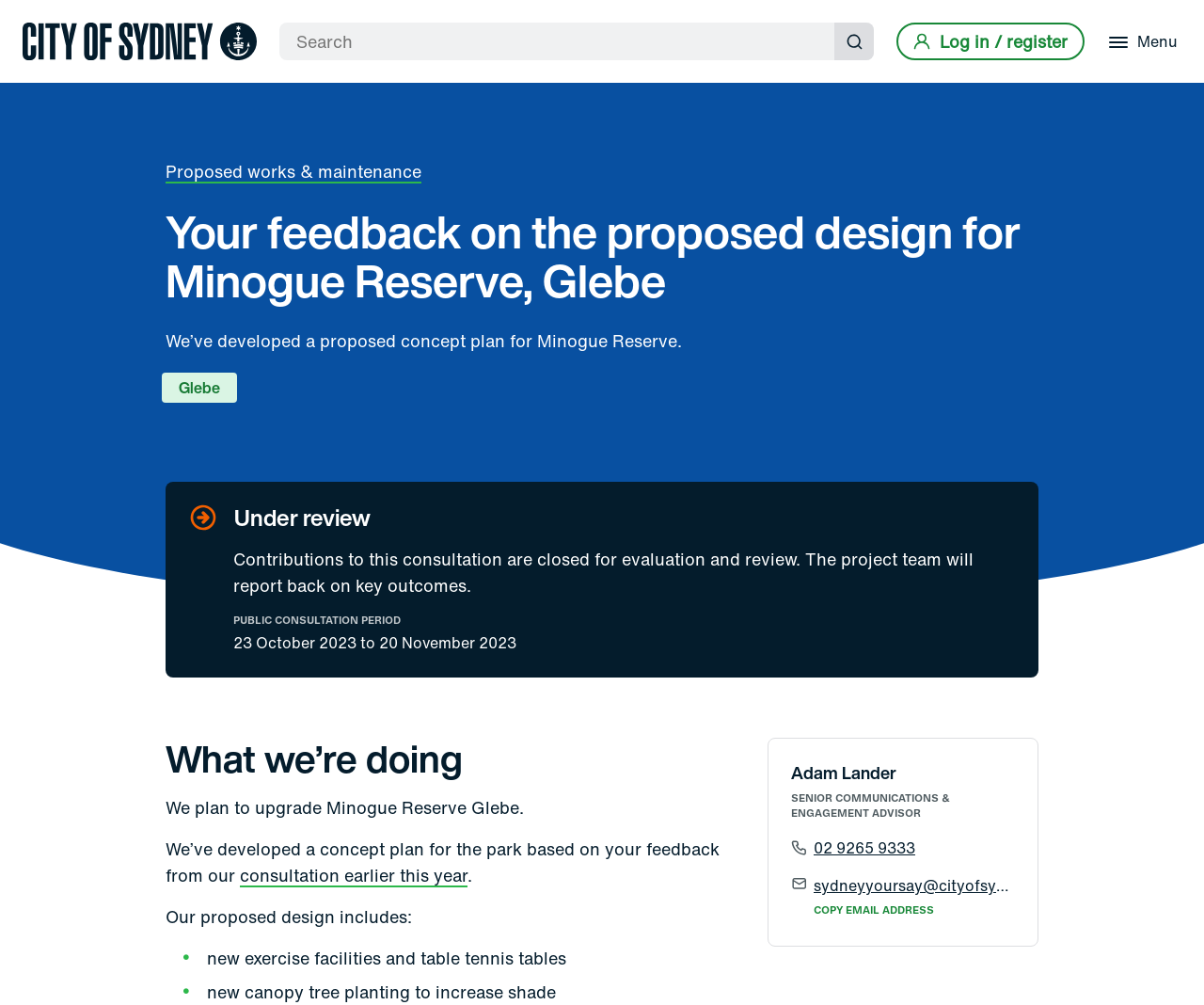Provide the bounding box coordinates of the section that needs to be clicked to accomplish the following instruction: "Search for something."

[0.232, 0.022, 0.726, 0.06]